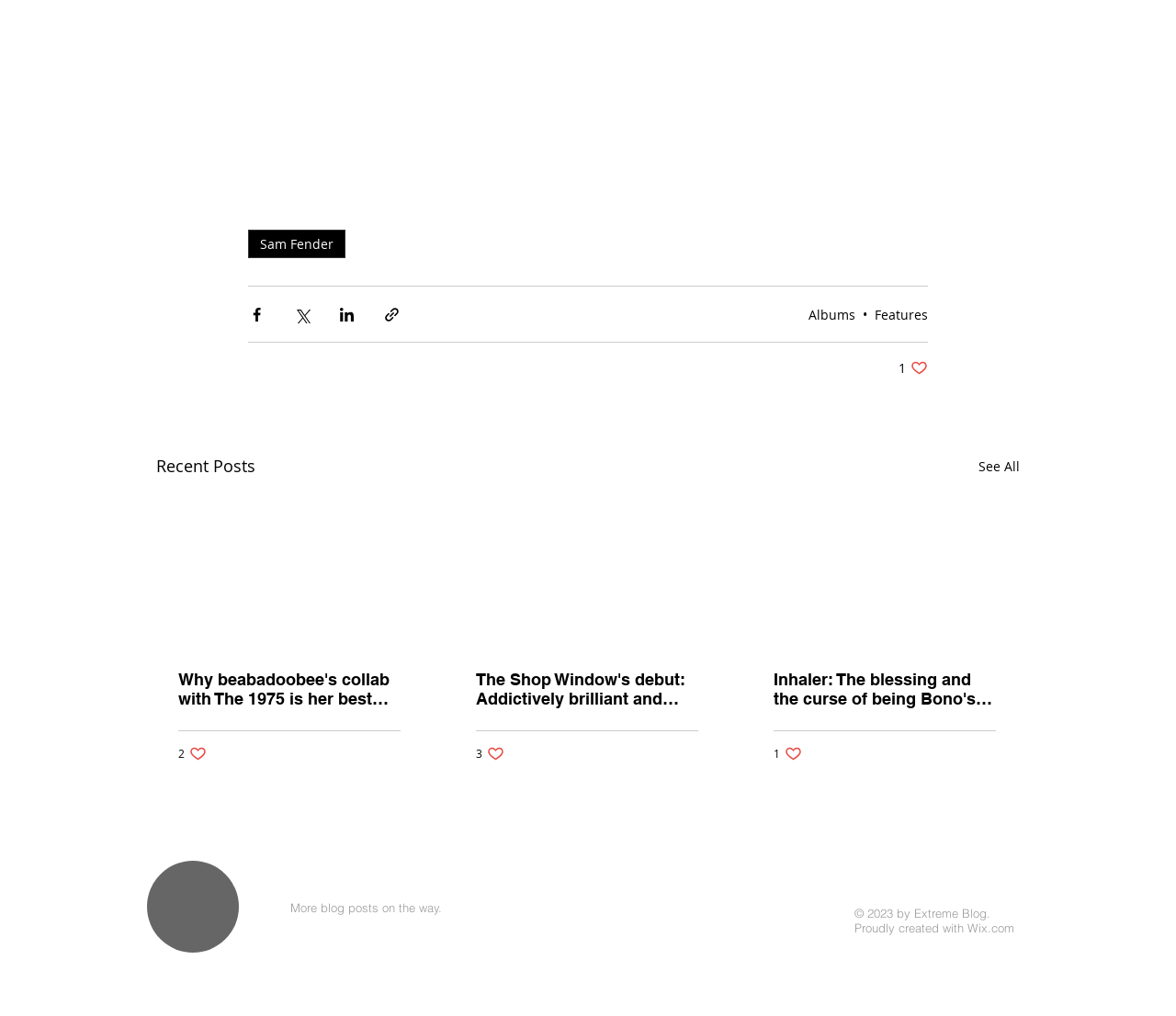Answer succinctly with a single word or phrase:
How many social media icons are in the social bar?

2